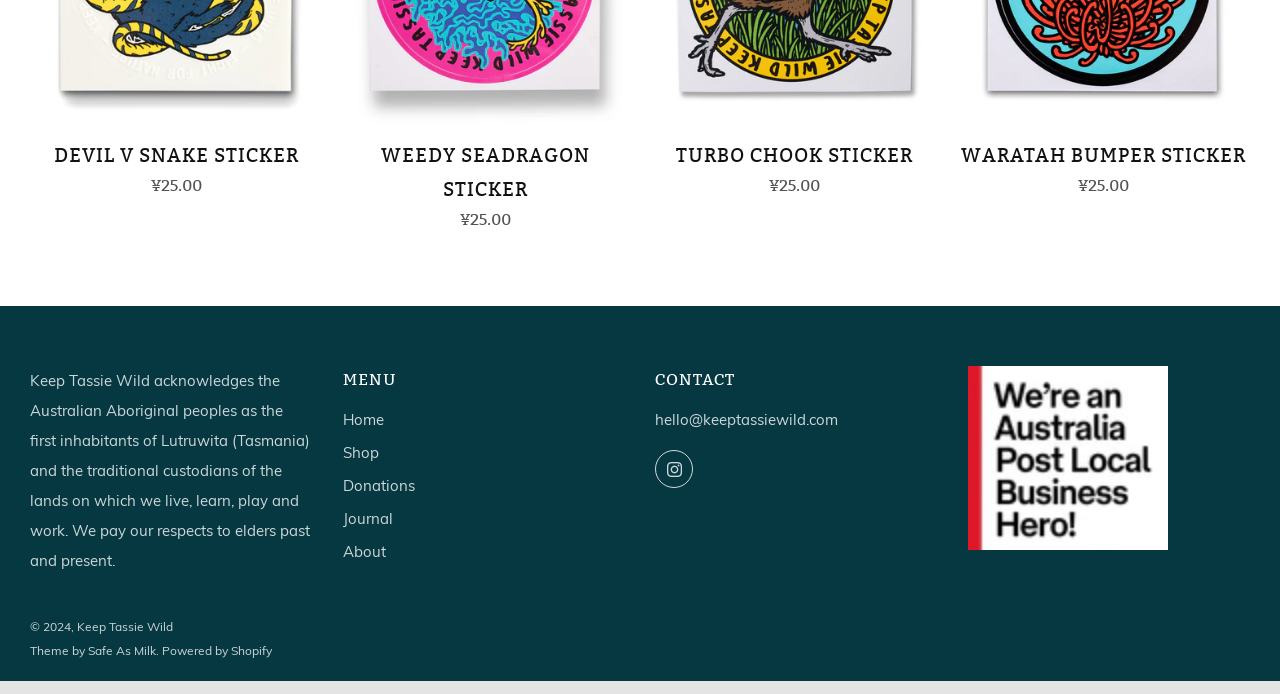Please determine the bounding box coordinates for the element that should be clicked to follow these instructions: "View WARATAH BUMPER STICKER".

[0.747, 0.198, 0.977, 0.279]